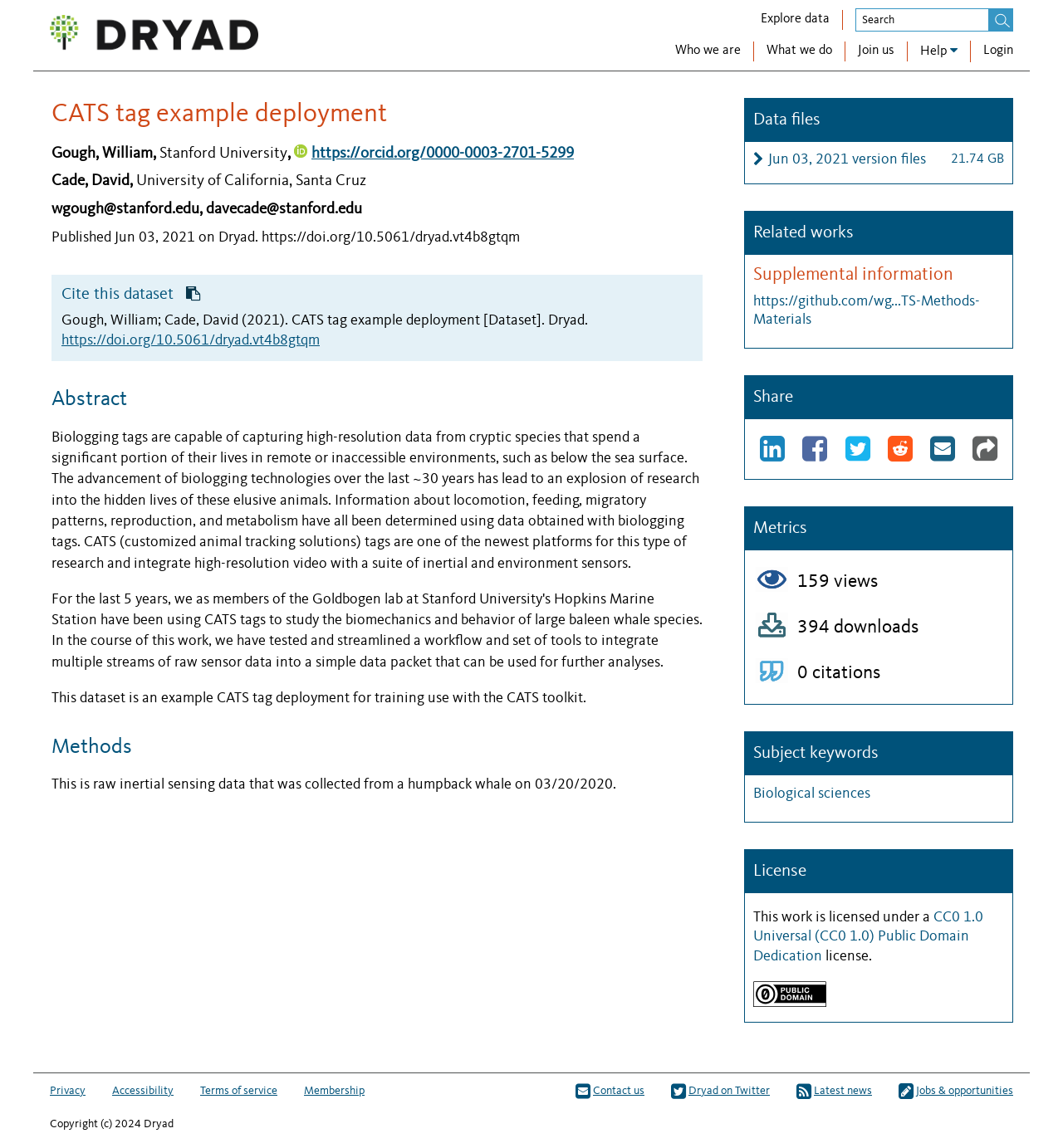Please pinpoint the bounding box coordinates for the region I should click to adhere to this instruction: "View data files".

[0.709, 0.131, 0.945, 0.148]